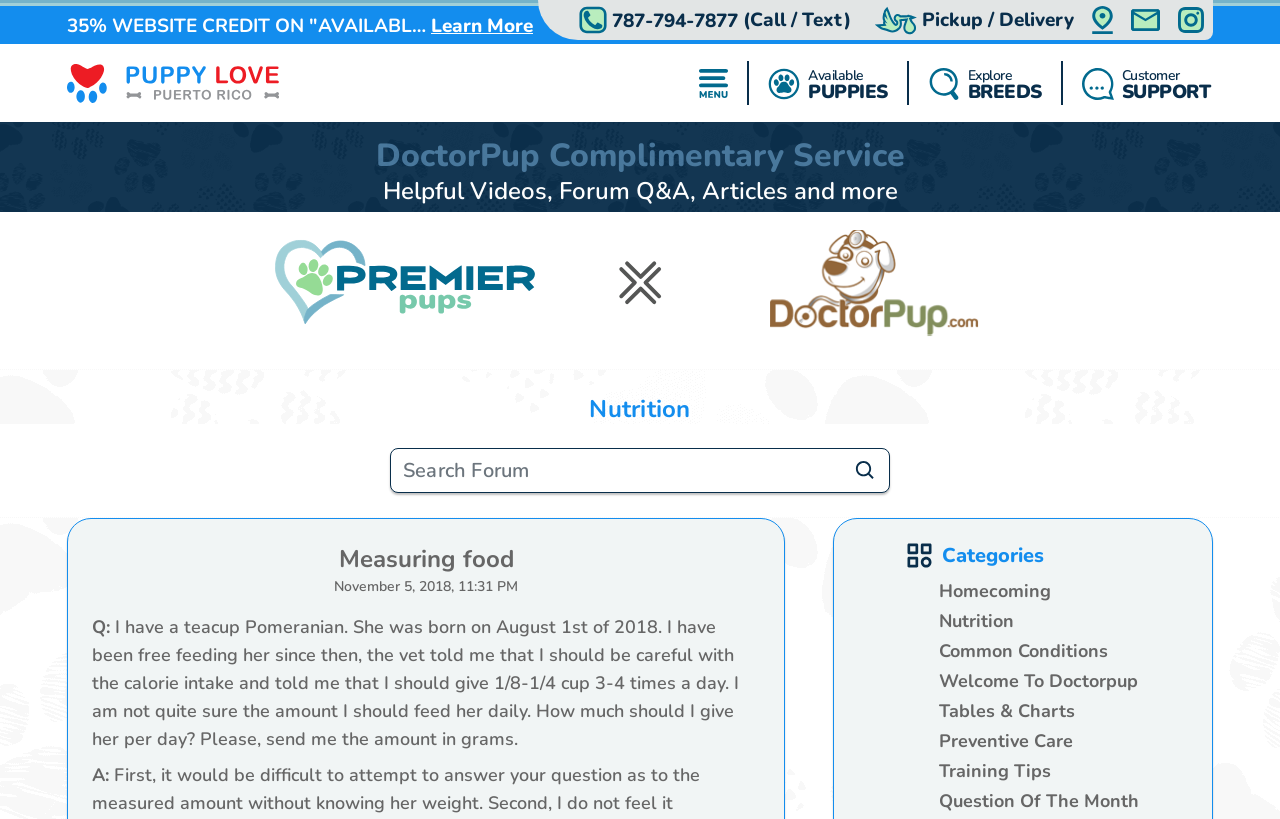What is the name of the complimentary service provided by DoctorPup?
Please provide a comprehensive and detailed answer to the question.

The name of the complimentary service provided by DoctorPup is 'DoctorPup Complimentary Service' which is indicated by the heading on the webpage.